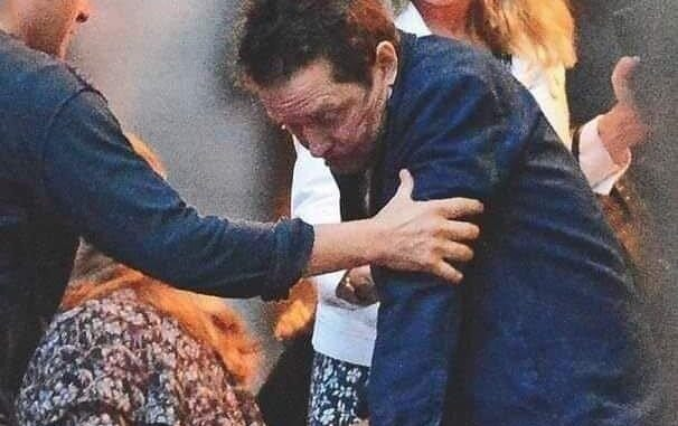Using details from the image, please answer the following question comprehensively:
Where is the scene taking place?

The caption describes the scene as unfolding in a public setting, which suggests that the image is not taken in a private or intimate space, but rather in a location where there are other people present, such as a park, street, or other public area.